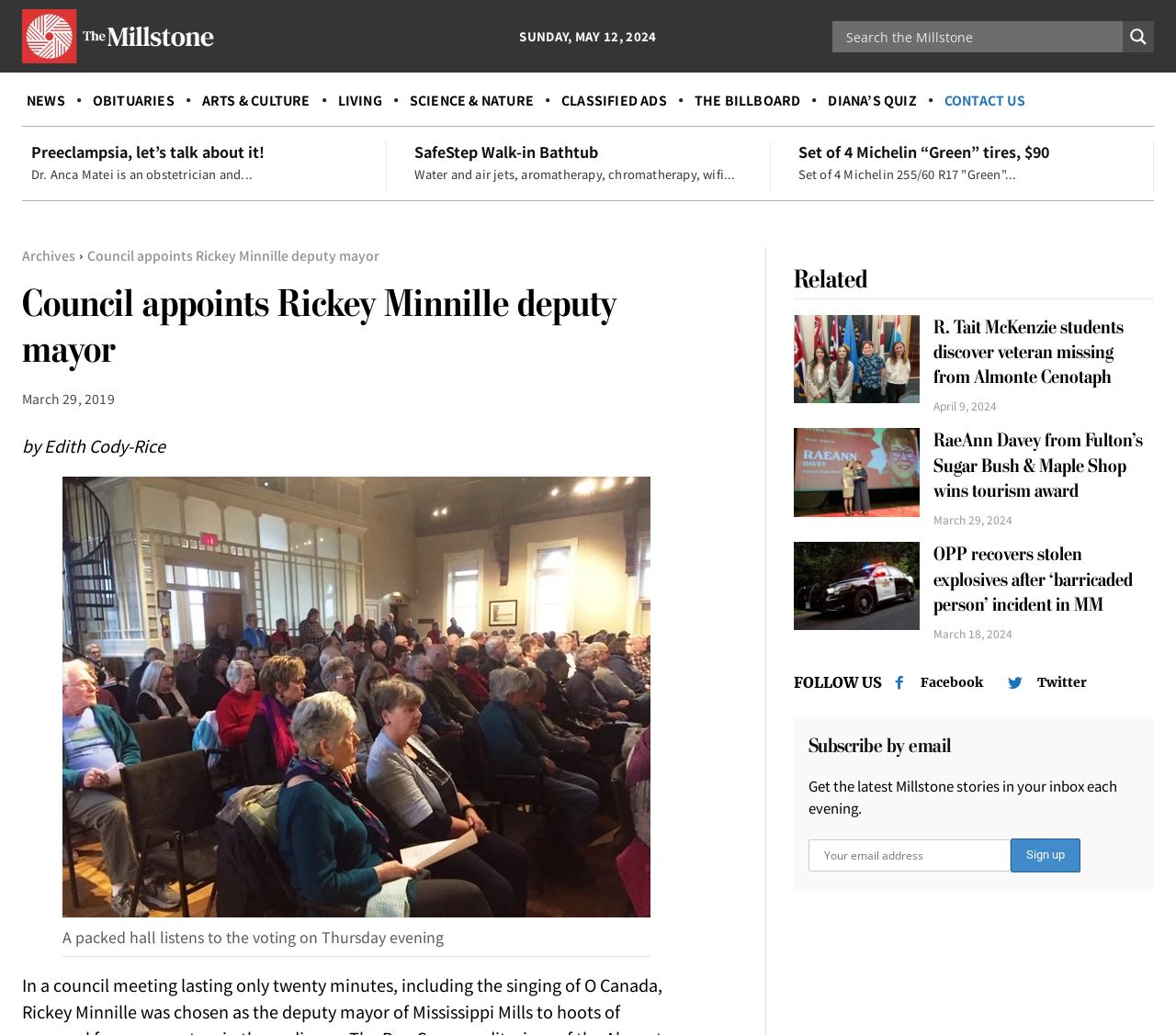What is the purpose of the textbox 'Your email address'?
Answer the question with as much detail as you can, using the image as a reference.

I found the answer by looking at the heading 'Subscribe by email' and the corresponding textbox 'Your email address' which indicates that the purpose of the textbox is to subscribe to the newsletter by email.